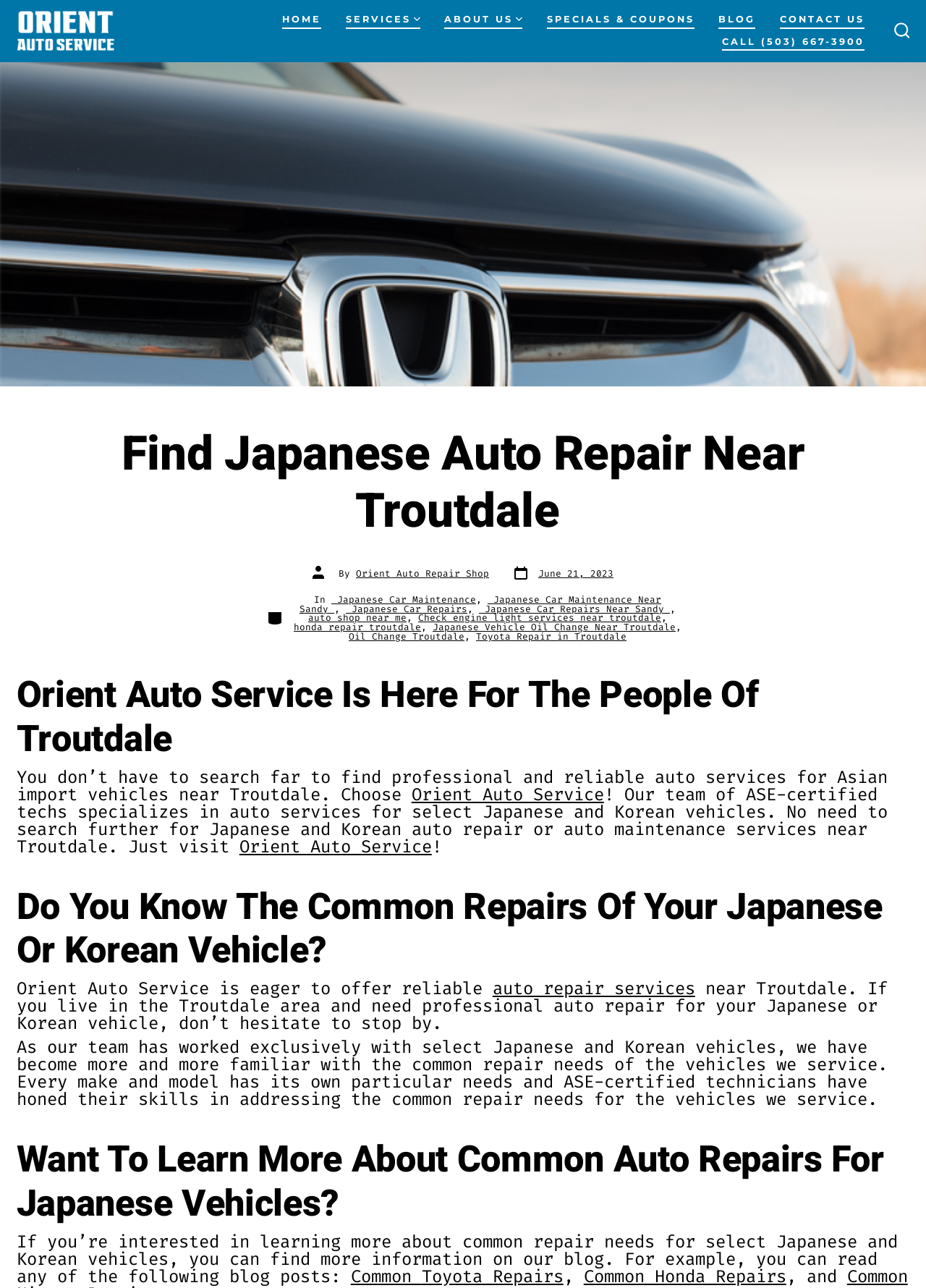Extract the bounding box coordinates for the UI element described by the text: "auto shop near me". The coordinates should be in the form of [left, top, right, bottom] with values between 0 and 1.

[0.333, 0.475, 0.439, 0.484]